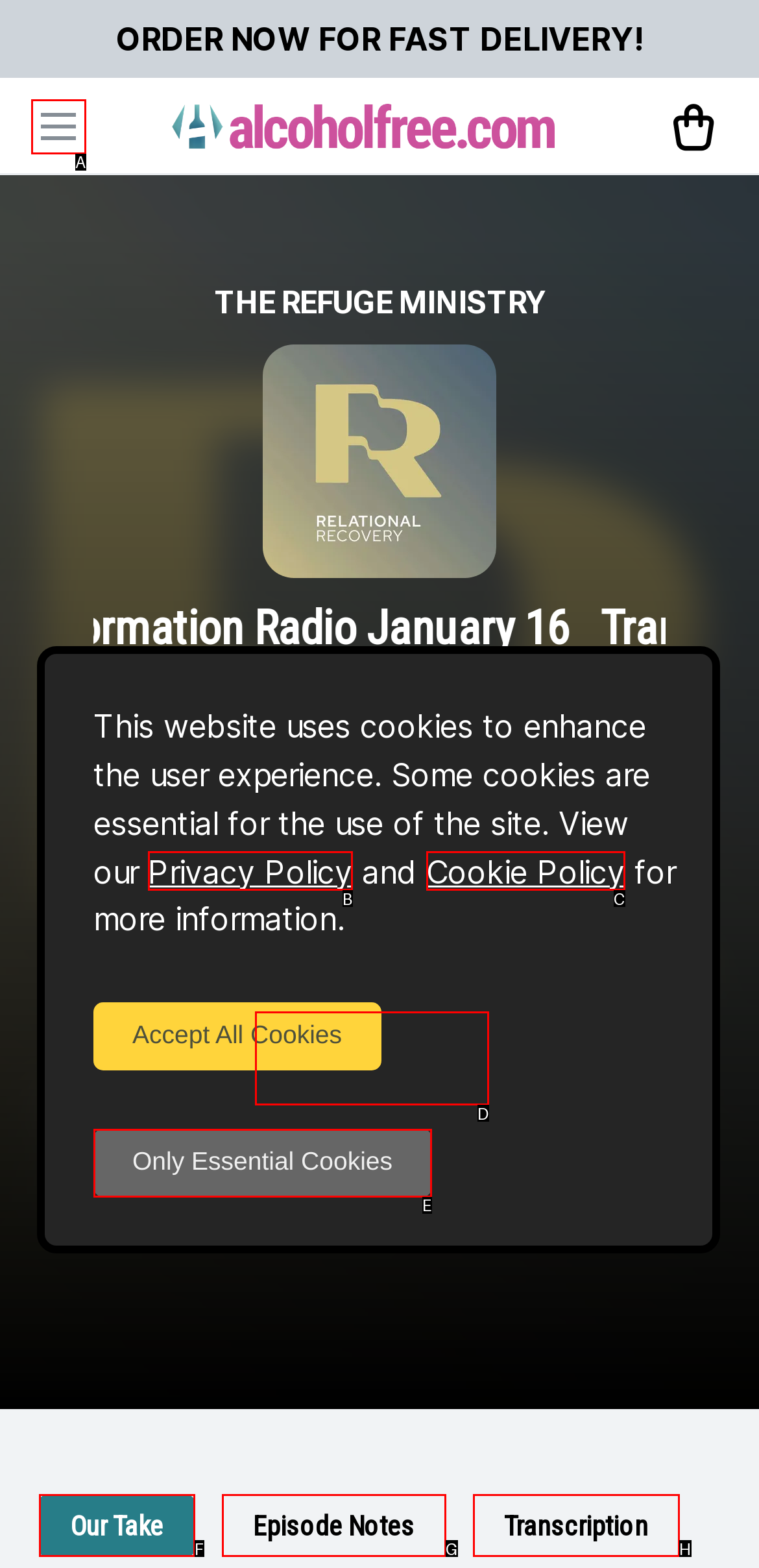Choose the option that aligns with the description: Cookie Policy
Respond with the letter of the chosen option directly.

C